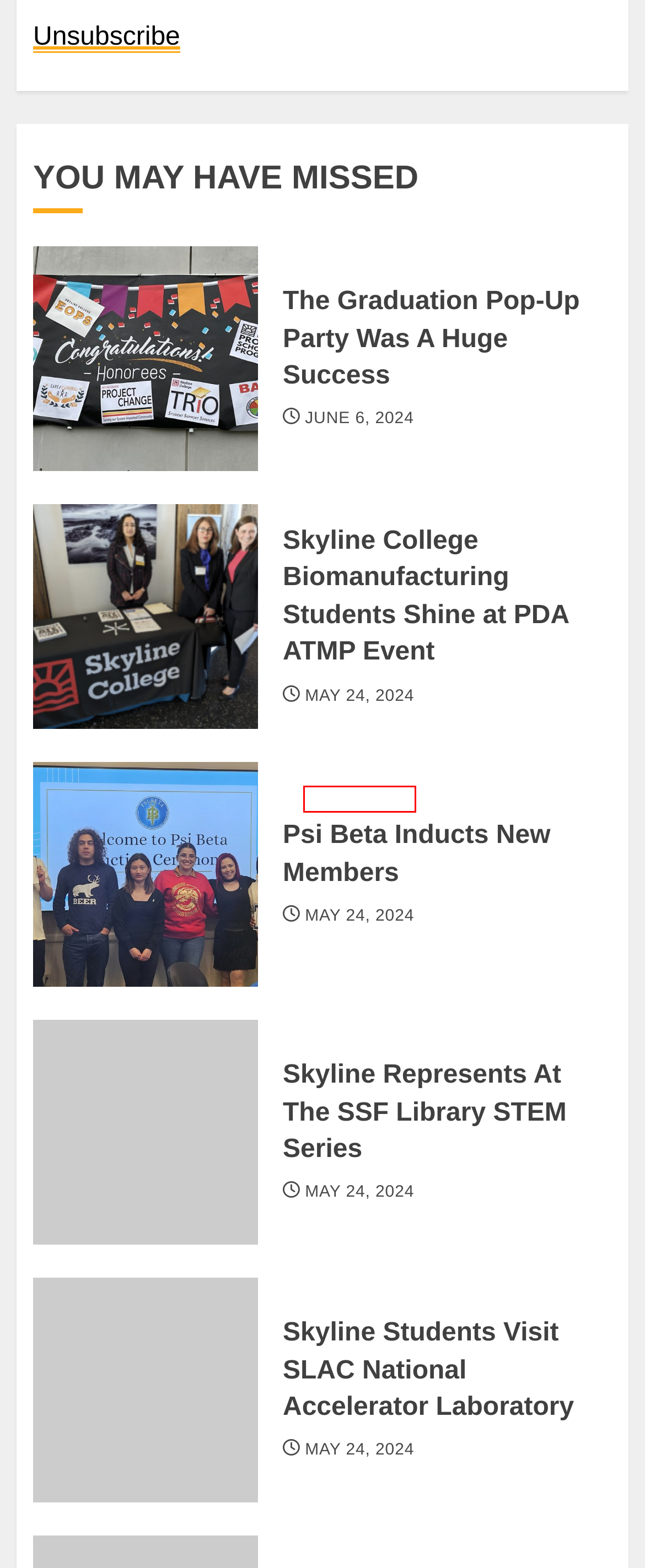A screenshot of a webpage is given, featuring a red bounding box around a UI element. Please choose the webpage description that best aligns with the new webpage after clicking the element in the bounding box. These are the descriptions:
A. Weekly Financial Aid Workshops - Tuesdays / Skyline College
B. May 2024 – Skyline Shines
C. June 2024 – Skyline Shines
D. The Graduation Pop-Up Party Was A Huge Success – Skyline Shines
E. Skyline College Biomanufacturing Students Shine at PDA ATMP Event – Skyline Shines
F. Psi Beta Inducts New Members – Skyline Shines
G. Skyline Students Visit SLAC National Accelerator Laboratory – Skyline Shines
H. Skyline Represents At The SSF Library STEM Series – Skyline Shines

F